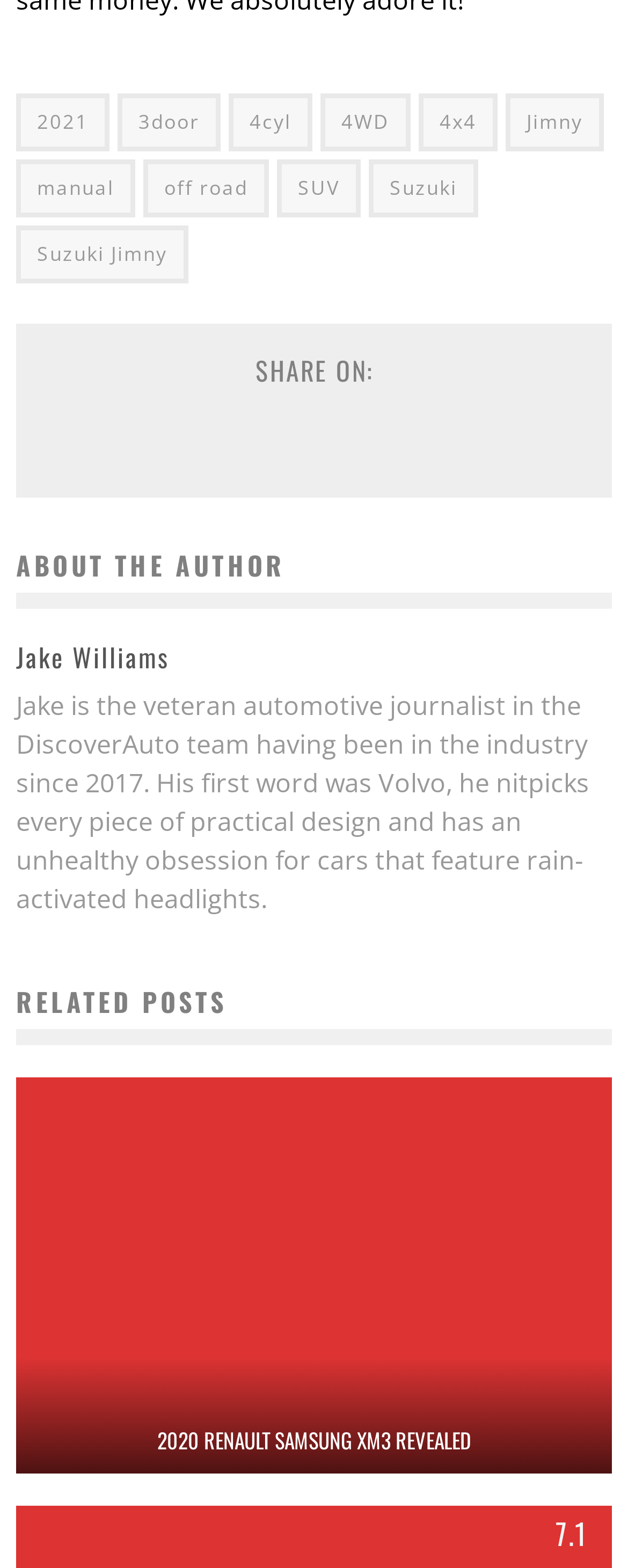Locate the coordinates of the bounding box for the clickable region that fulfills this instruction: "Click on Suzuki Jimny".

[0.026, 0.144, 0.3, 0.181]